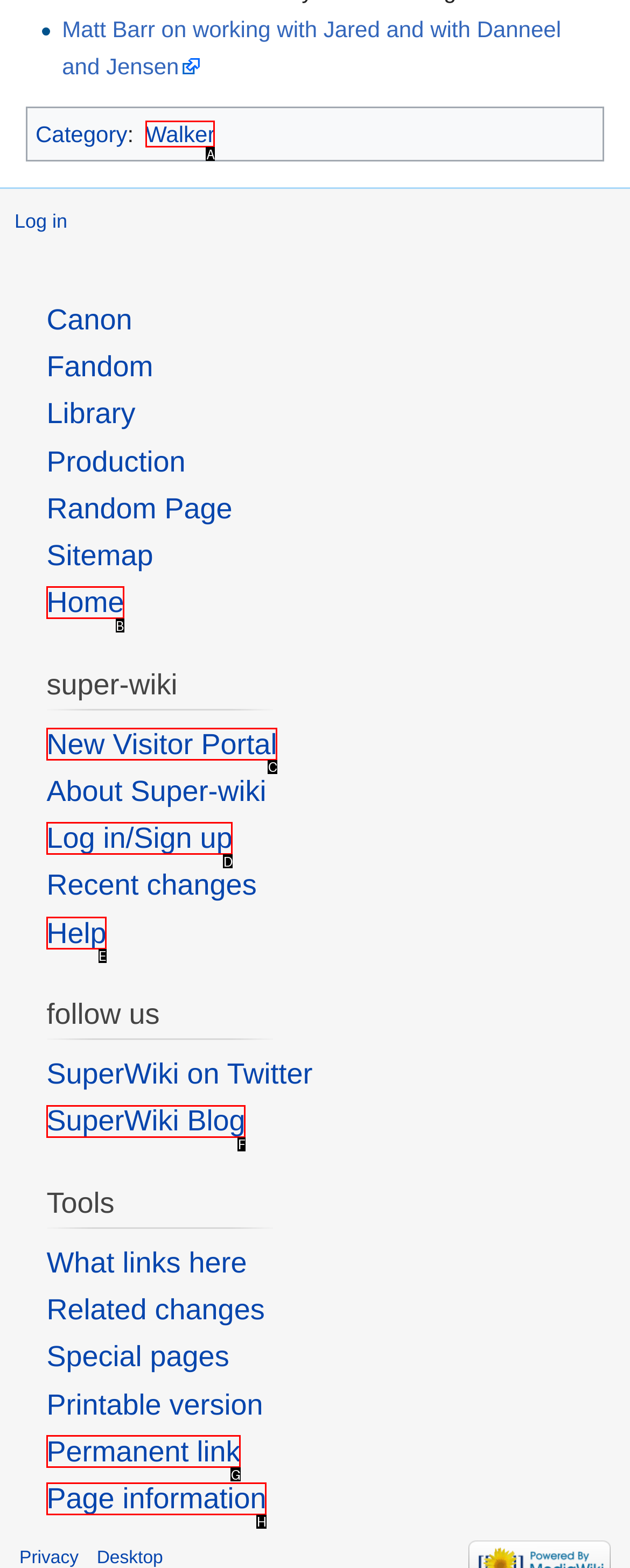Find the correct option to complete this instruction: Search for something. Reply with the corresponding letter.

None